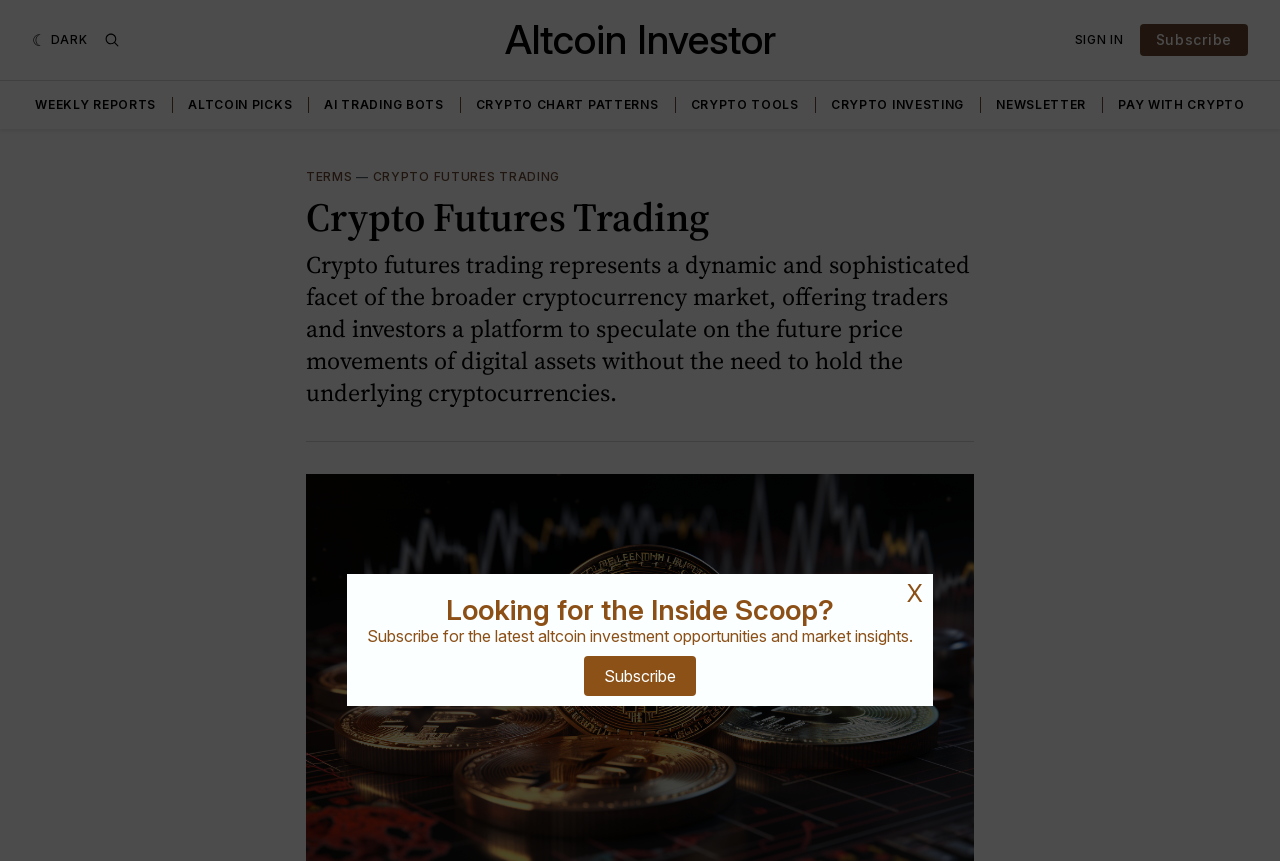Could you find the bounding box coordinates of the clickable area to complete this instruction: "Switch to dark mode"?

[0.025, 0.035, 0.068, 0.058]